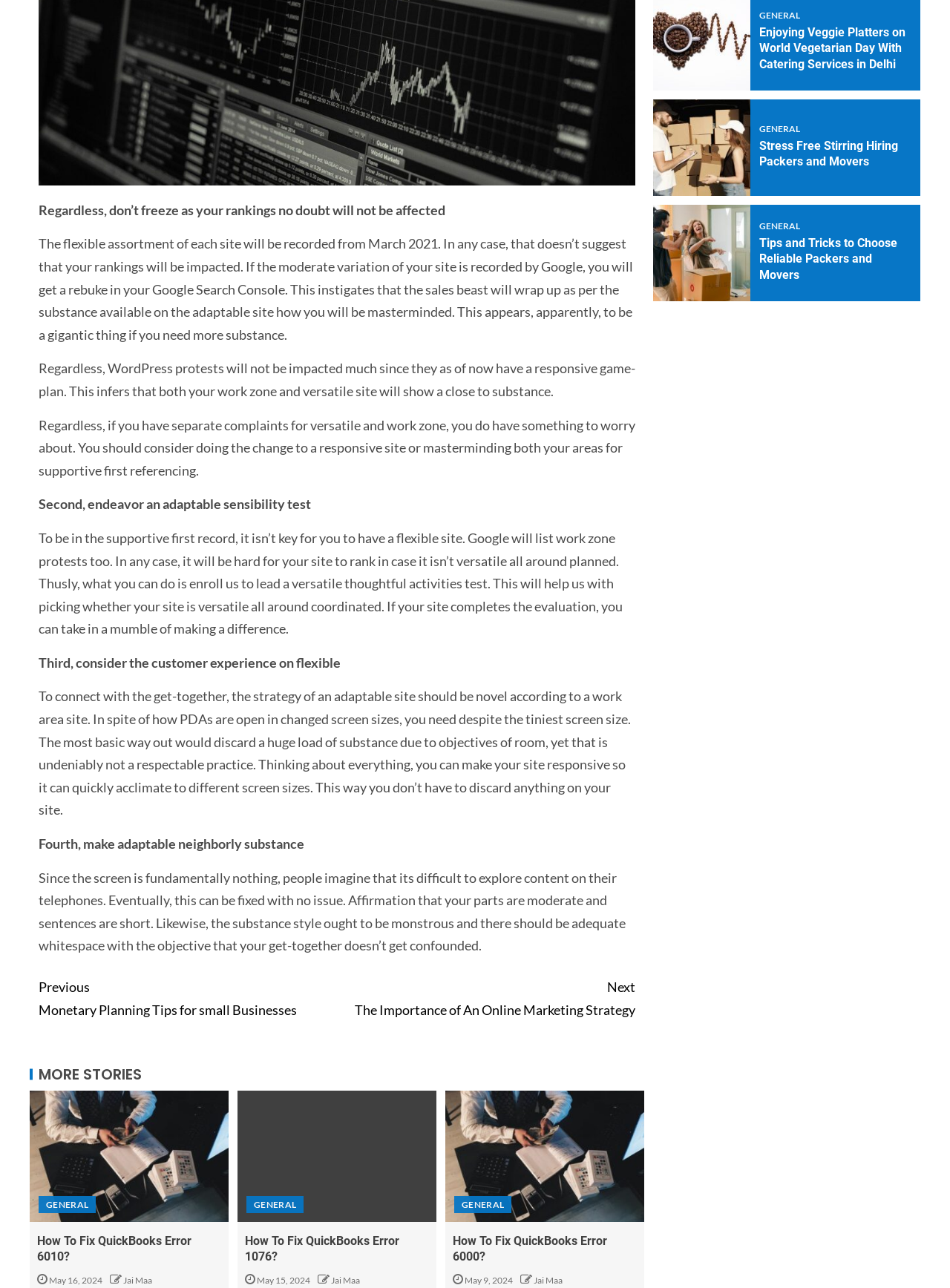Can you pinpoint the bounding box coordinates for the clickable element required for this instruction: "View 'MORE STORIES'"? The coordinates should be four float numbers between 0 and 1, i.e., [left, top, right, bottom].

[0.031, 0.828, 0.678, 0.84]